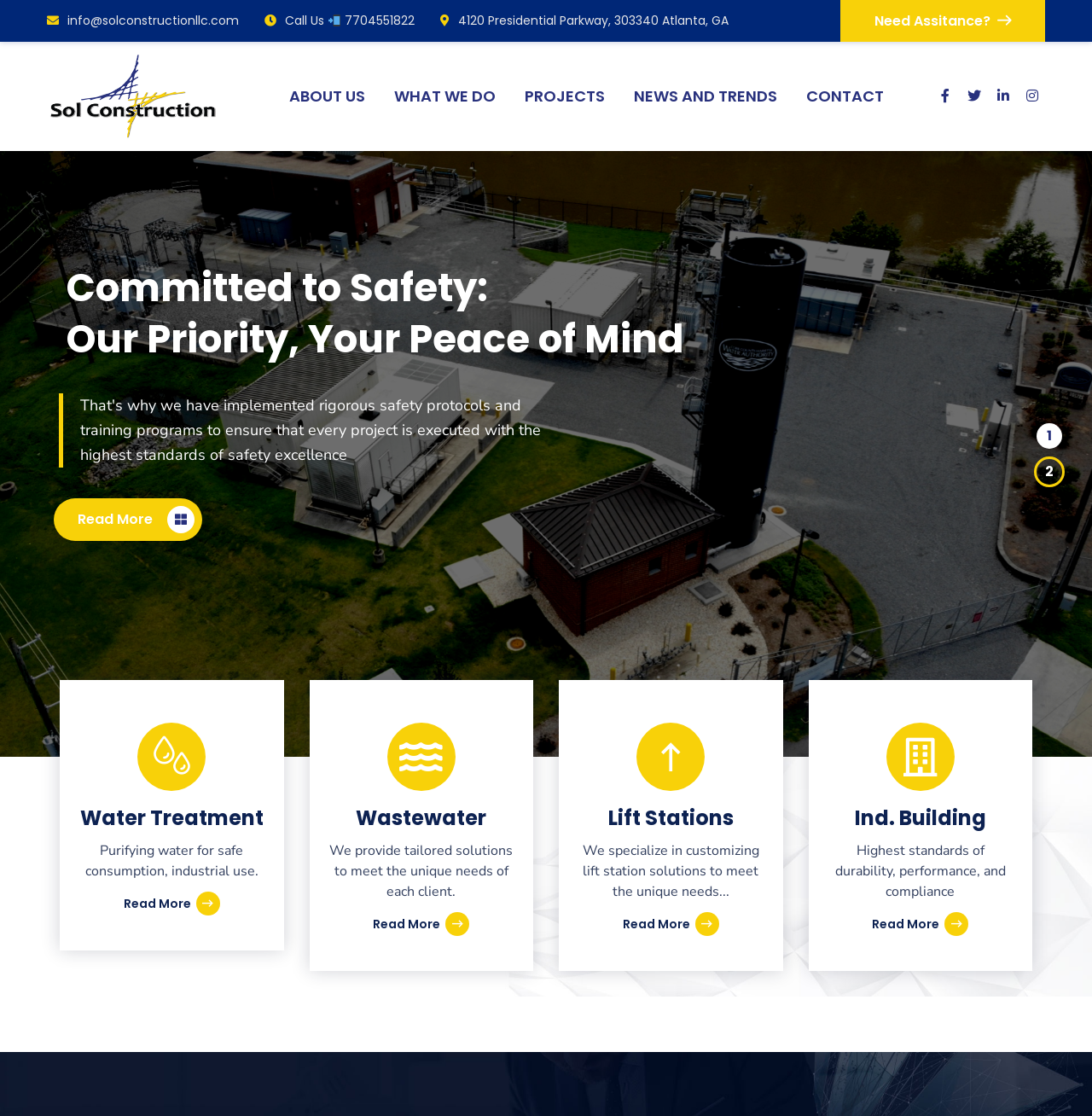Can you find the bounding box coordinates of the area I should click to execute the following instruction: "Get in touch with Sol Construction via phone"?

[0.312, 0.011, 0.38, 0.026]